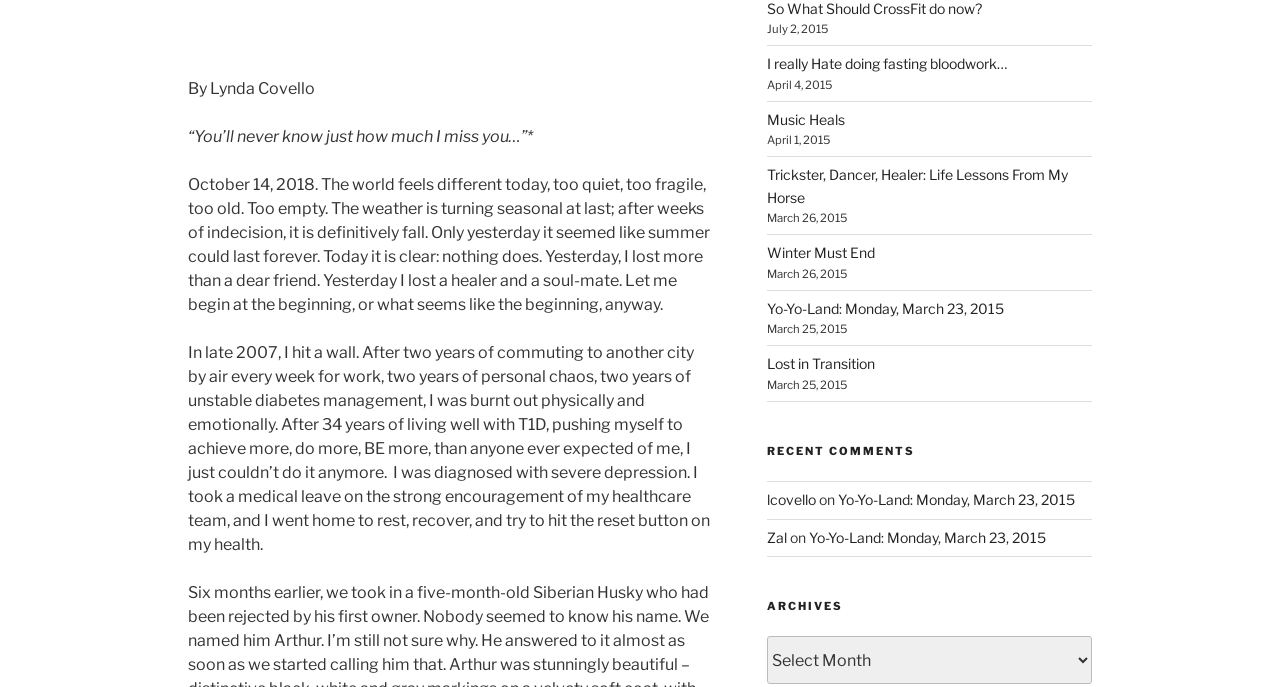What is the category of the webpage based on its content?
Please provide a single word or phrase in response based on the screenshot.

Personal blog or diary